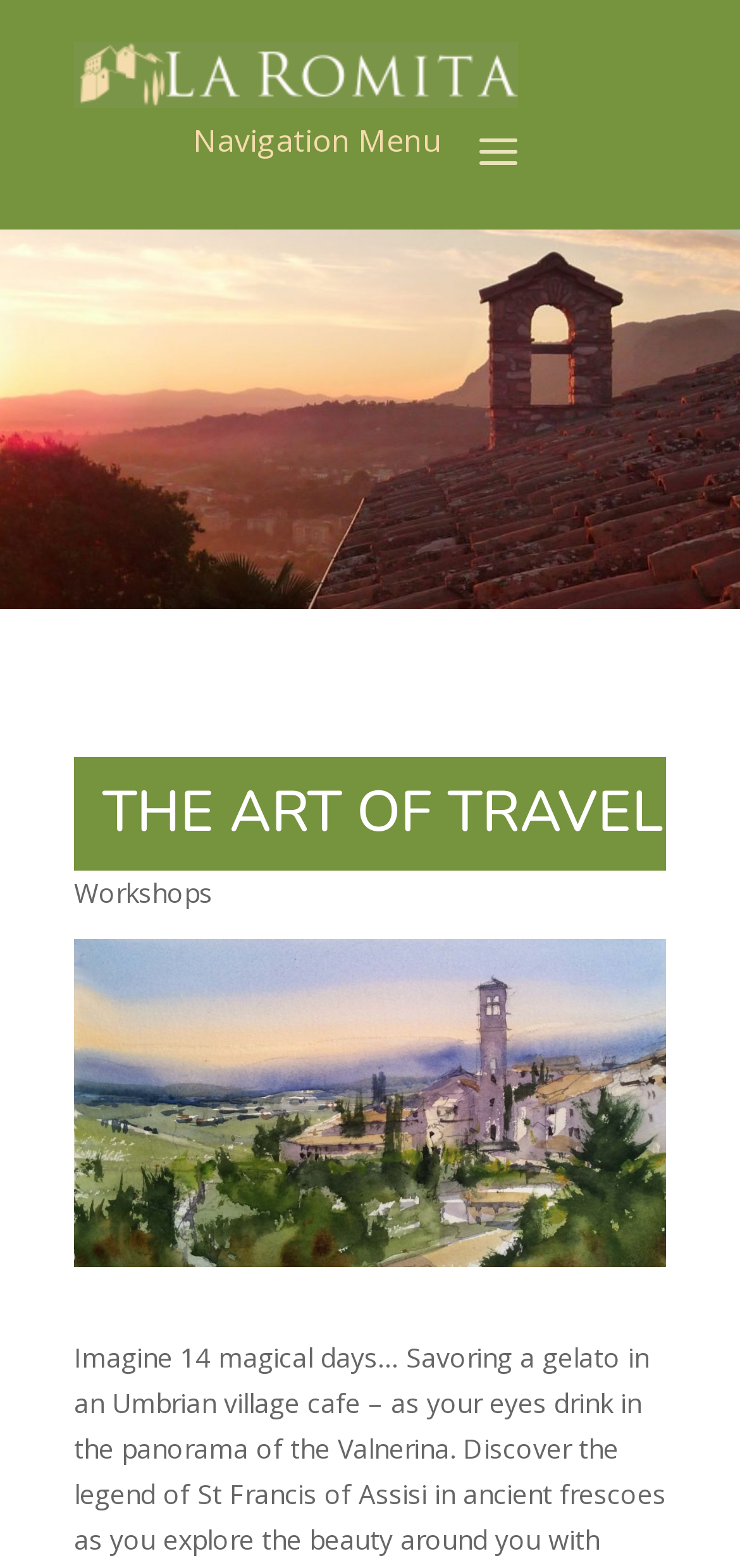Highlight the bounding box of the UI element that corresponds to this description: "Workshops".

[0.1, 0.558, 0.287, 0.581]